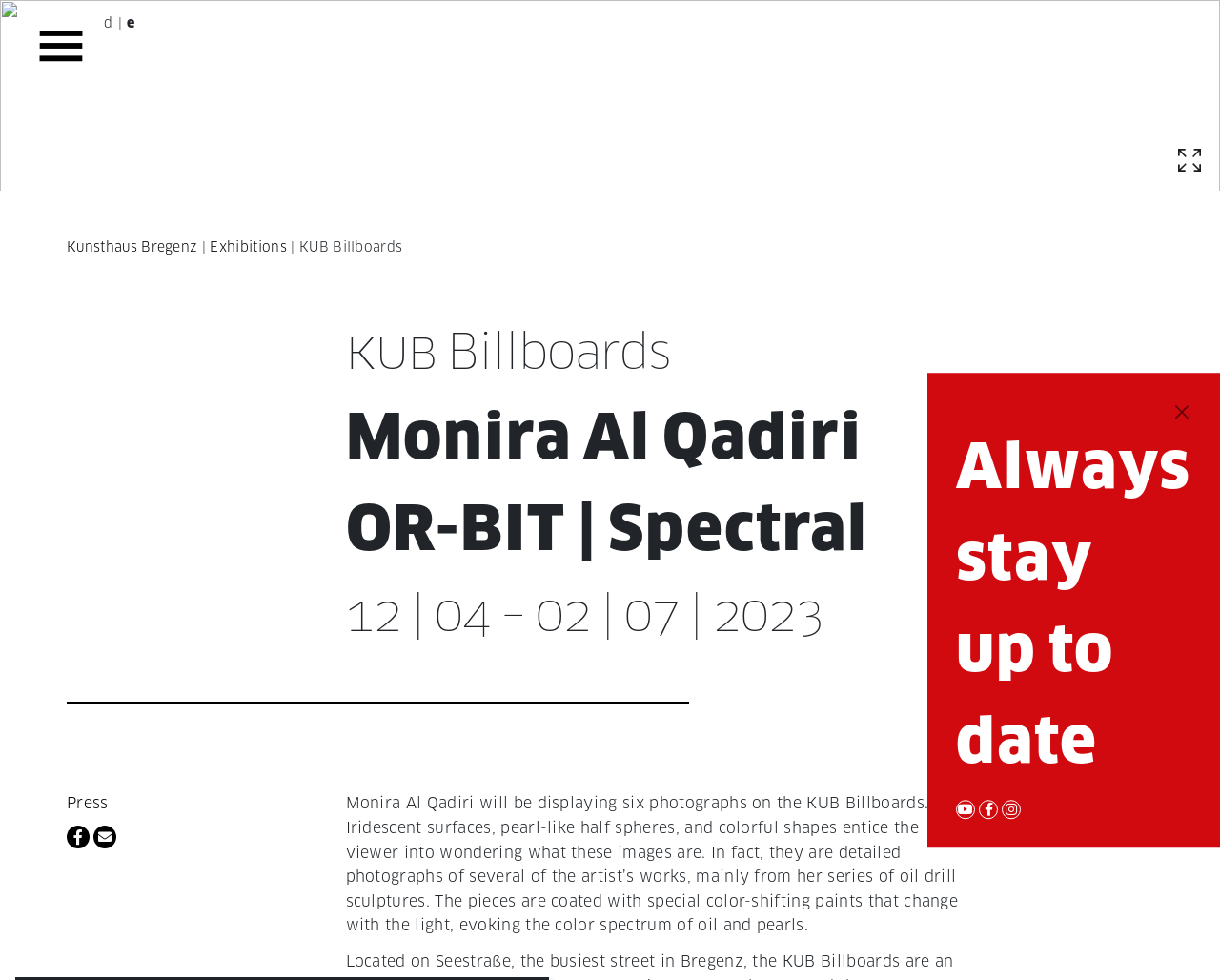Please answer the following question using a single word or phrase: 
What is the duration of the exhibition?

12.04 – 02.07.2023